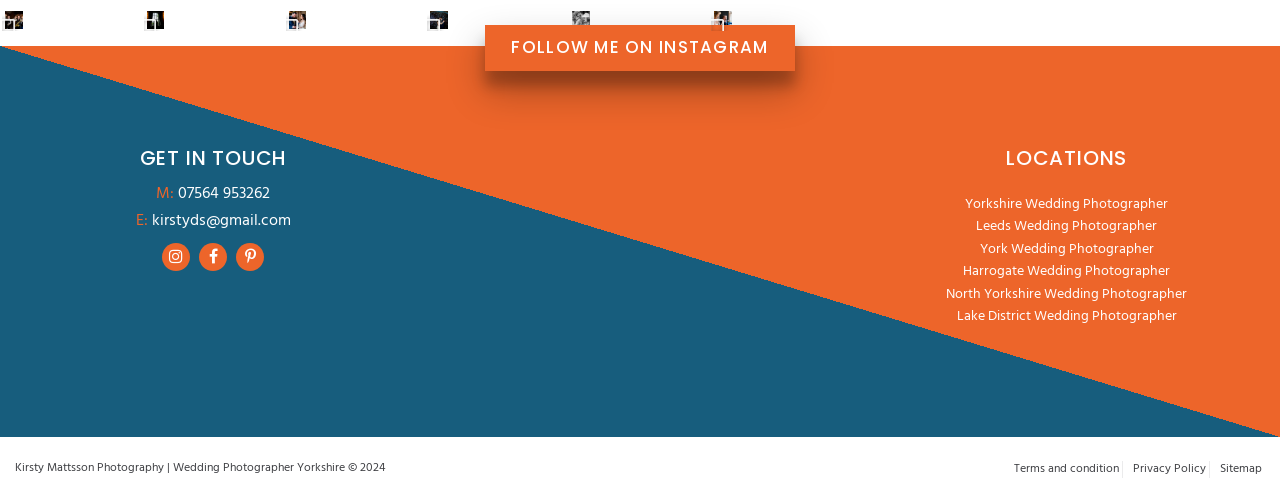Please determine the bounding box coordinates of the element to click in order to execute the following instruction: "Click the 'Profile' link". The coordinates should be four float numbers between 0 and 1, specified as [left, top, right, bottom].

None